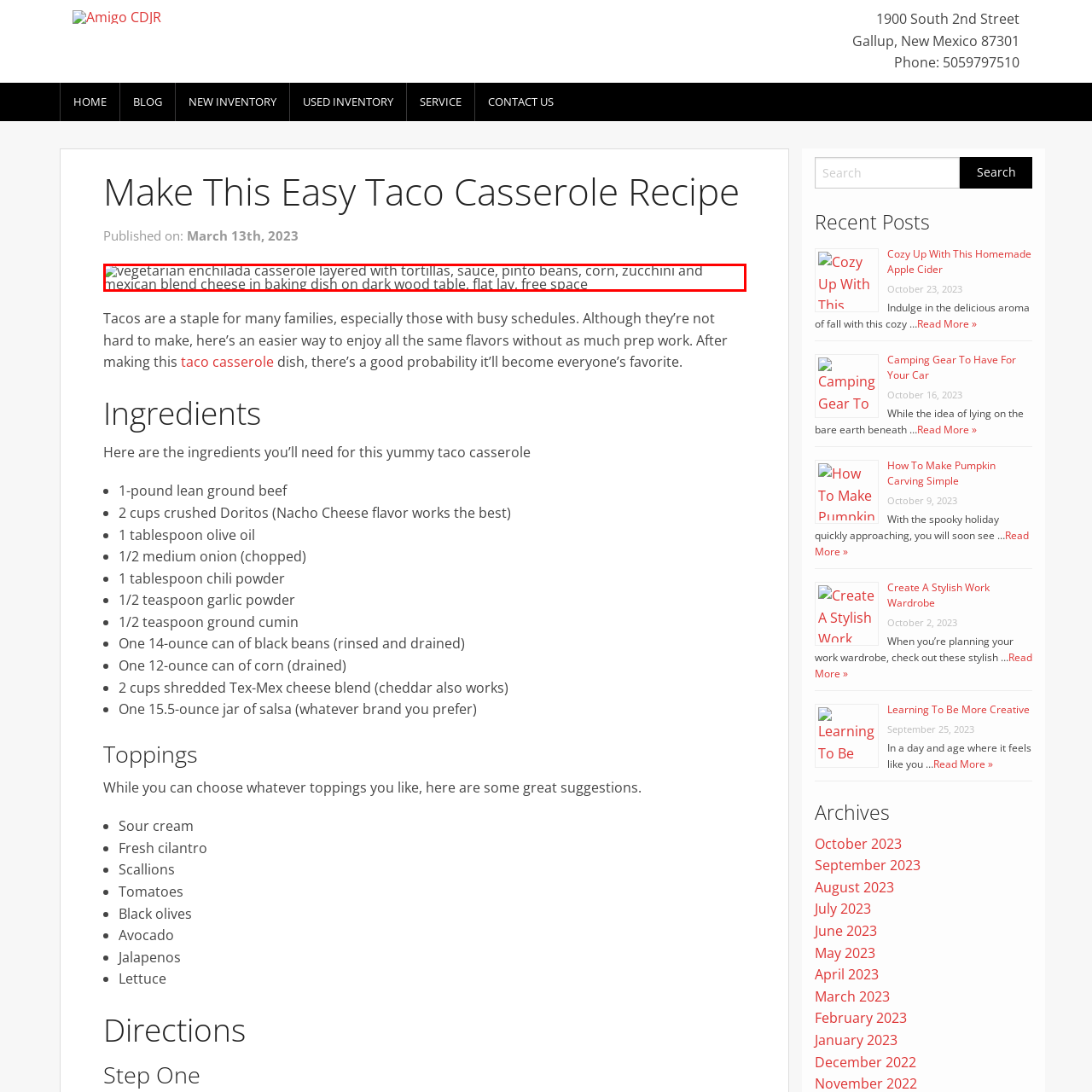Look at the image enclosed by the red boundary and give a detailed answer to the following question, grounding your response in the image's content: 
Is the casserole a meat-based dish?

The caption specifically states that the casserole is a 'meat-free meal', implying that it does not contain any meat.